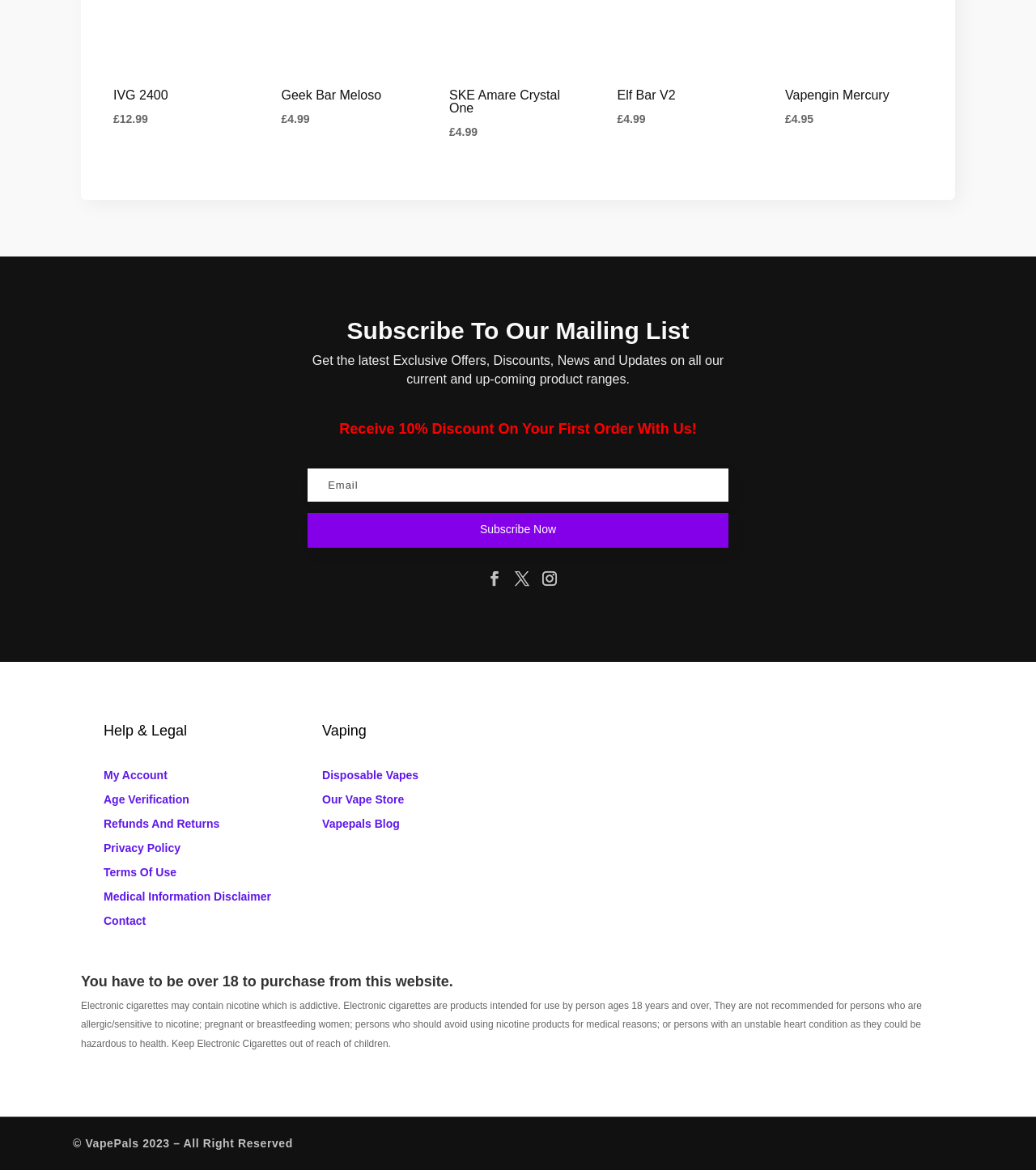What is the name of the company that owns this website?
Using the information presented in the image, please offer a detailed response to the question.

The copyright notice at the bottom of the webpage reads '© VapePals 2023 – All Right Reserved', which suggests that the company that owns this website is VapePals.